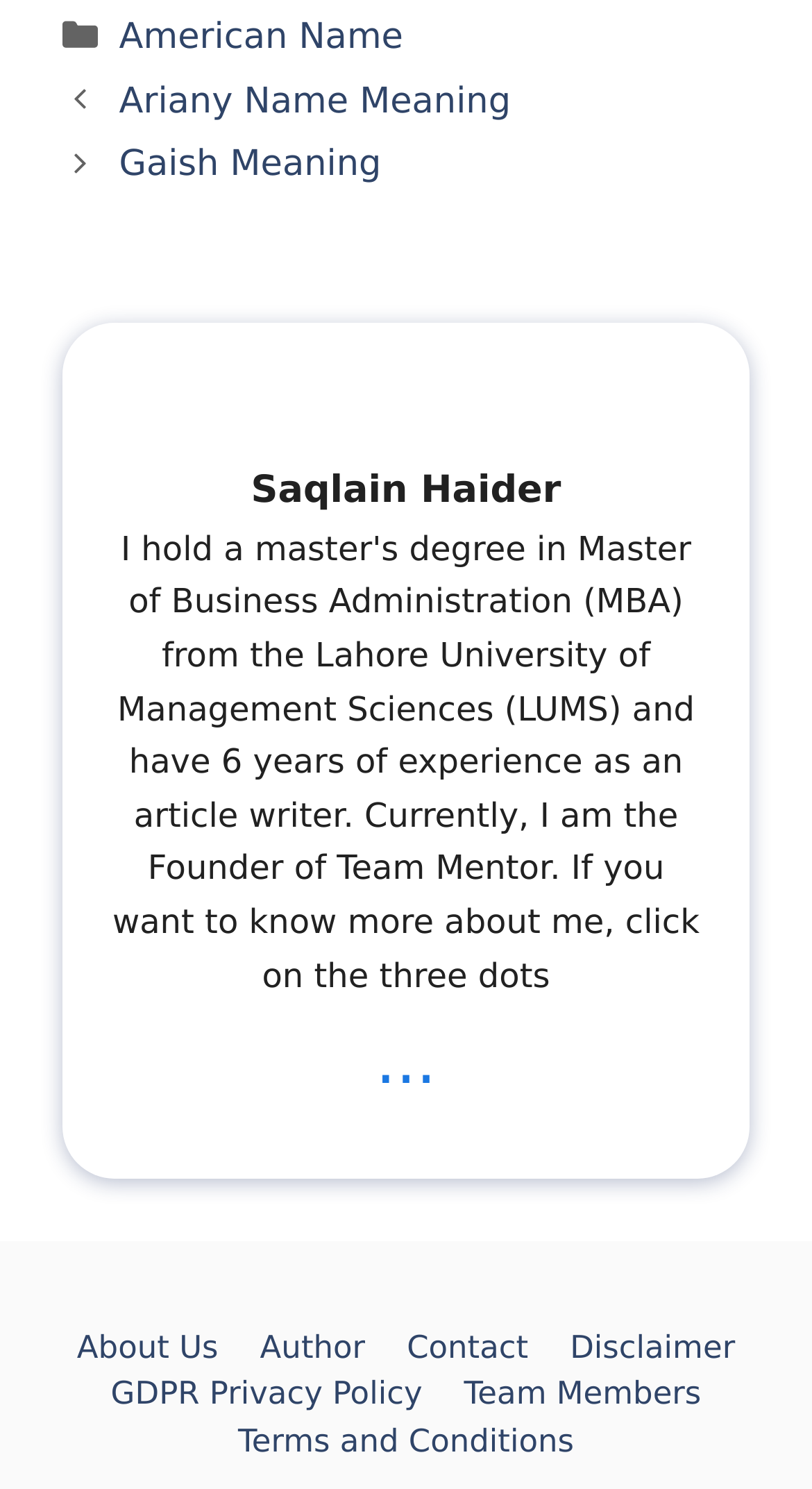Determine the bounding box coordinates for the area that needs to be clicked to fulfill this task: "read about American Name". The coordinates must be given as four float numbers between 0 and 1, i.e., [left, top, right, bottom].

[0.147, 0.012, 0.497, 0.04]